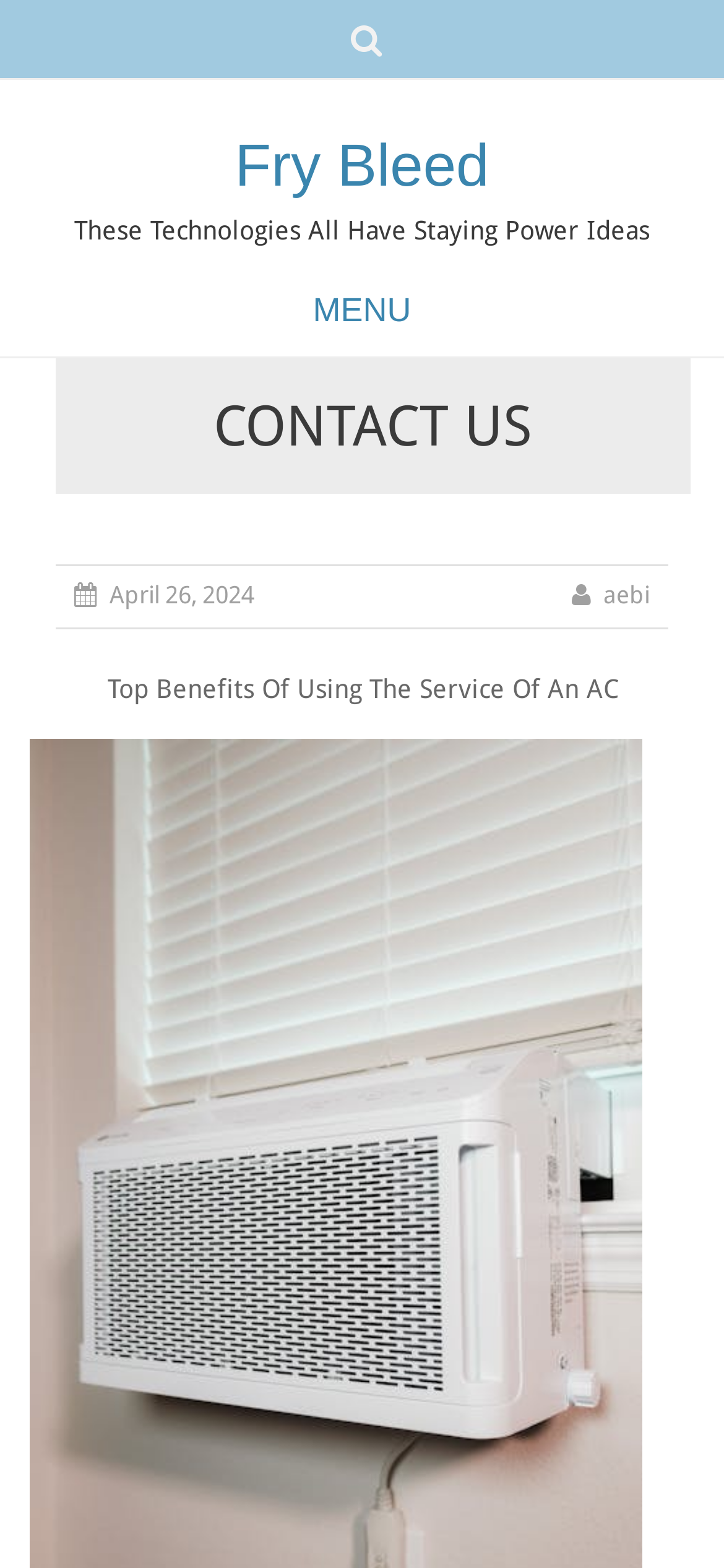What is the purpose of the 'Skip to content' link?
Based on the image, answer the question with as much detail as possible.

I found a link element with the text 'Skip to content' at [0.074, 0.227, 0.151, 0.34] which suggests that its purpose is to allow users to skip to the main content of the webpage.